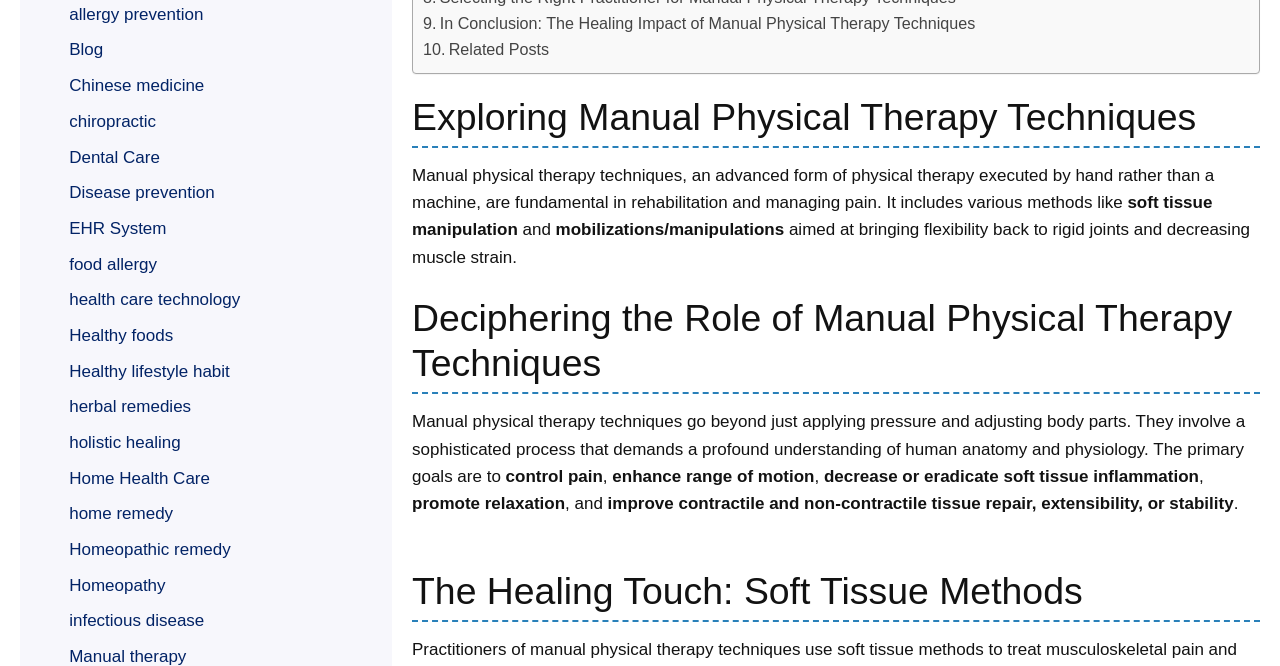Please identify the coordinates of the bounding box for the clickable region that will accomplish this instruction: "Visit 'allergy prevention'".

[0.054, 0.007, 0.159, 0.036]